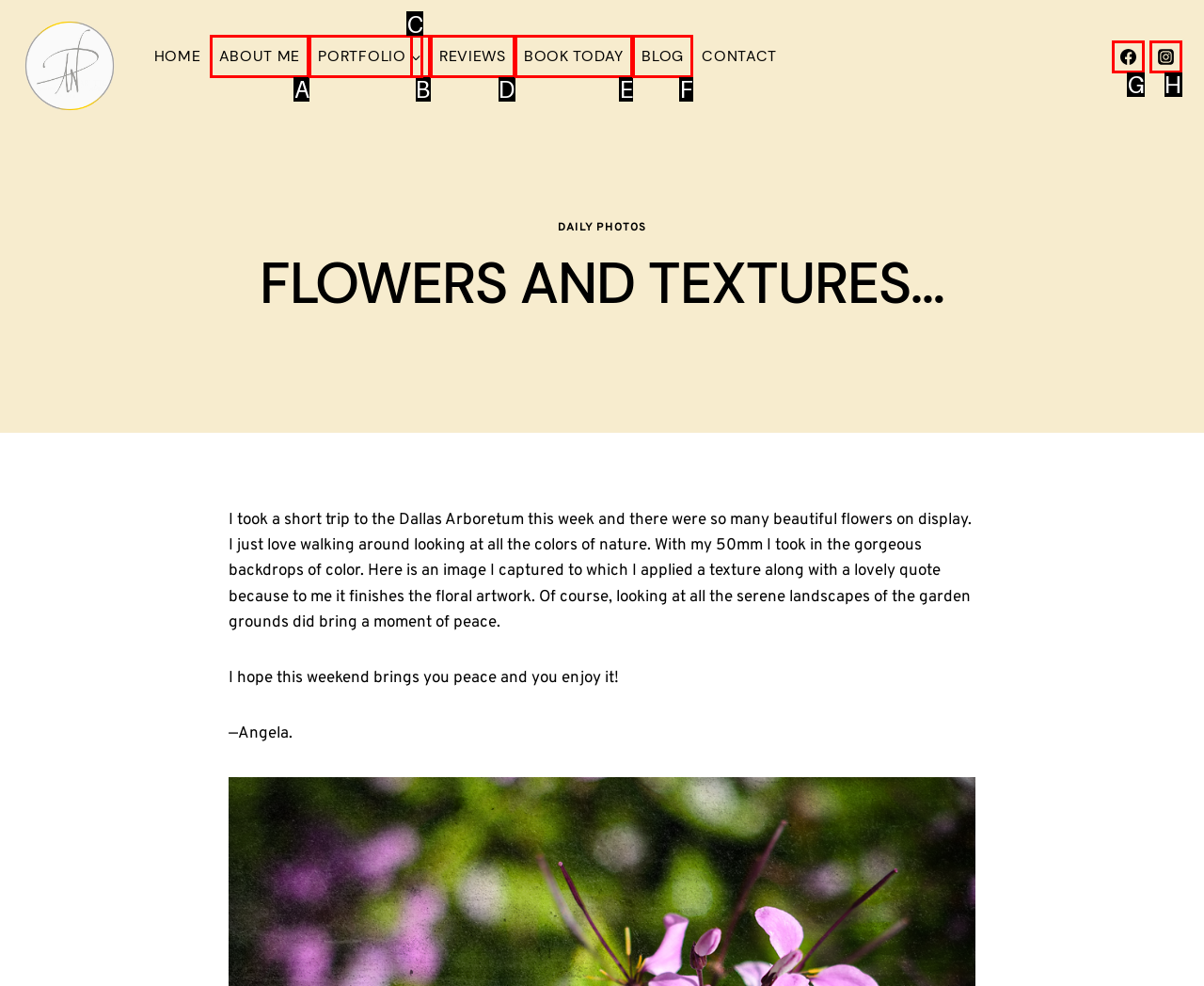Based on the description: Instagram, select the HTML element that best fits. Reply with the letter of the correct choice from the options given.

H